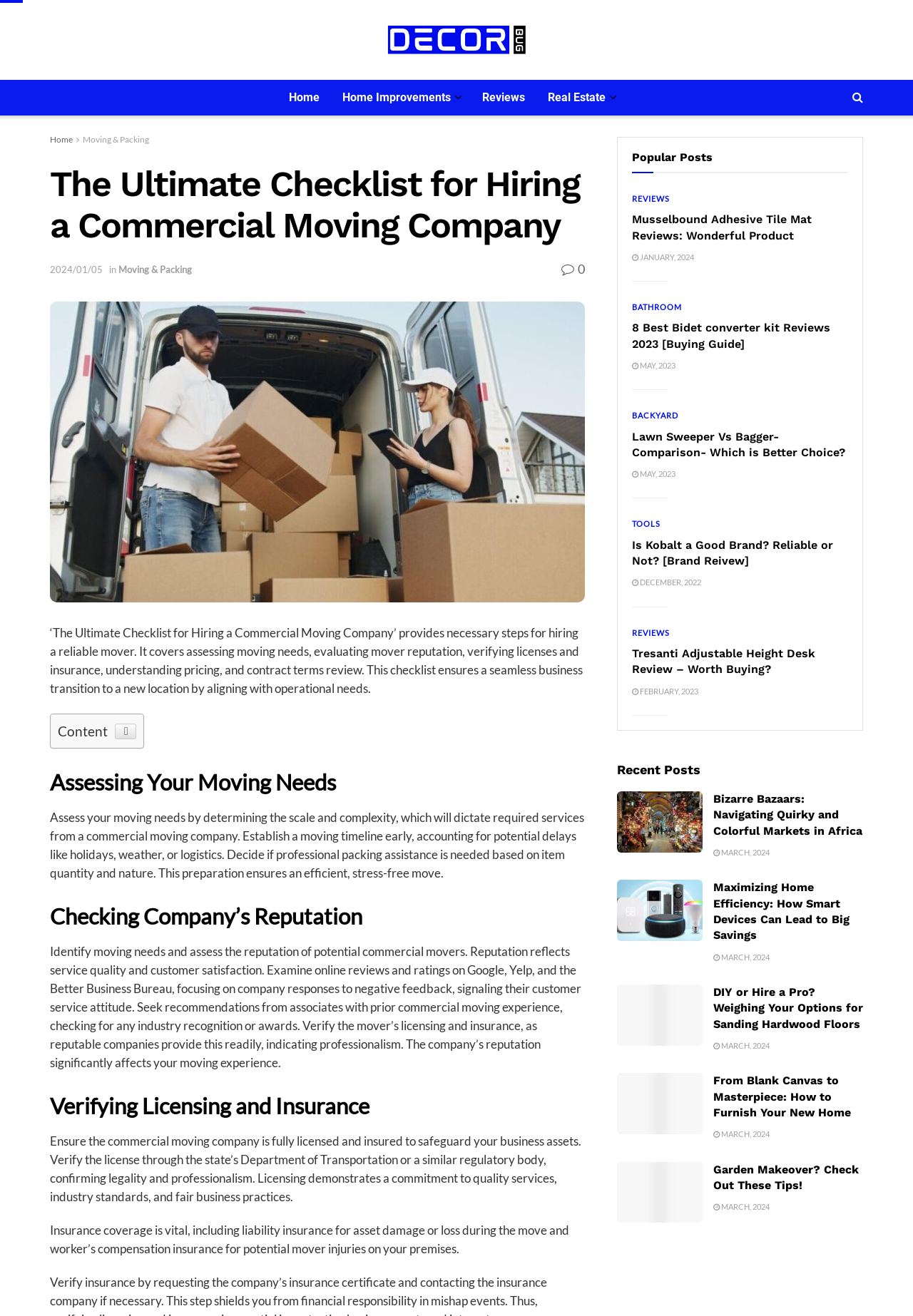What is the purpose of the checklist?
Examine the webpage screenshot and provide an in-depth answer to the question.

The purpose of the checklist is to provide necessary steps for hiring a reliable mover, which includes assessing moving needs, evaluating mover reputation, verifying licenses and insurance, understanding pricing, and contract terms review.